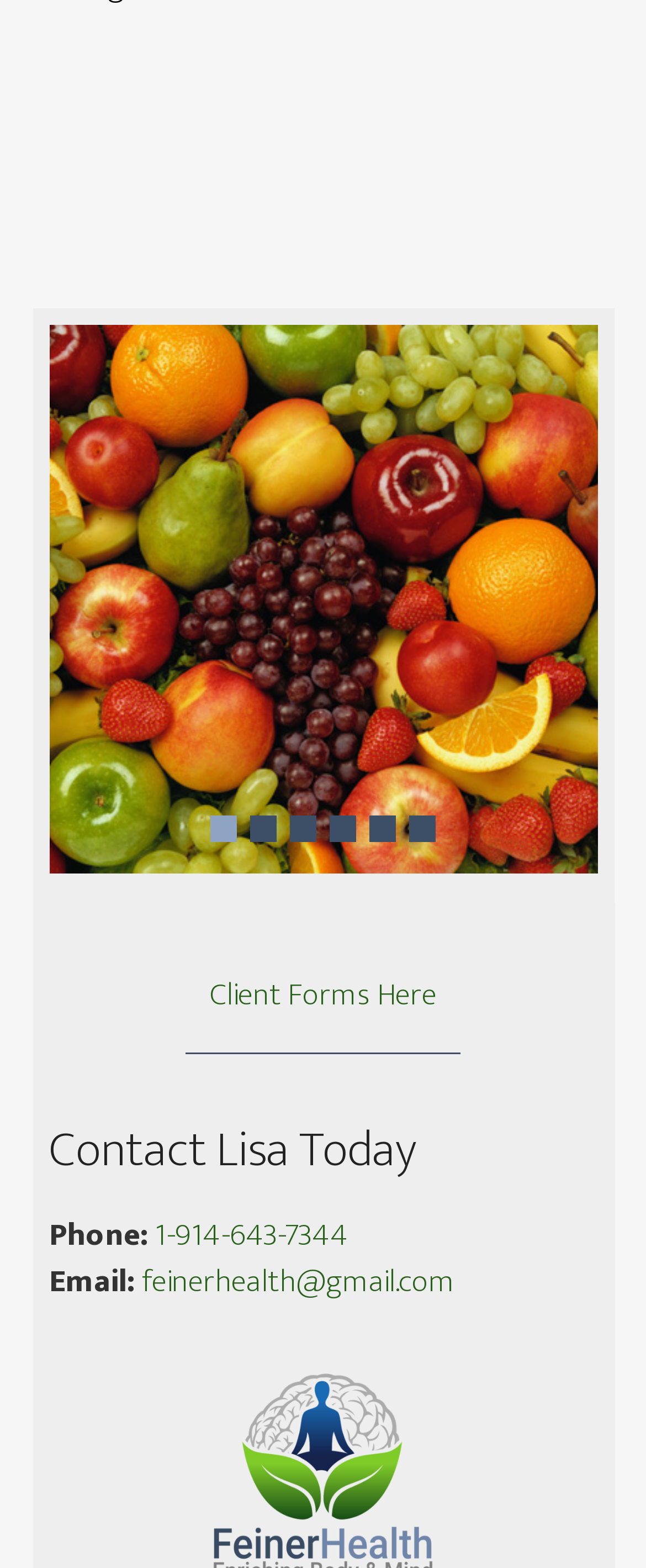Locate the bounding box coordinates of the segment that needs to be clicked to meet this instruction: "Visit the 'Client Forms Here' page".

[0.076, 0.621, 0.924, 0.651]